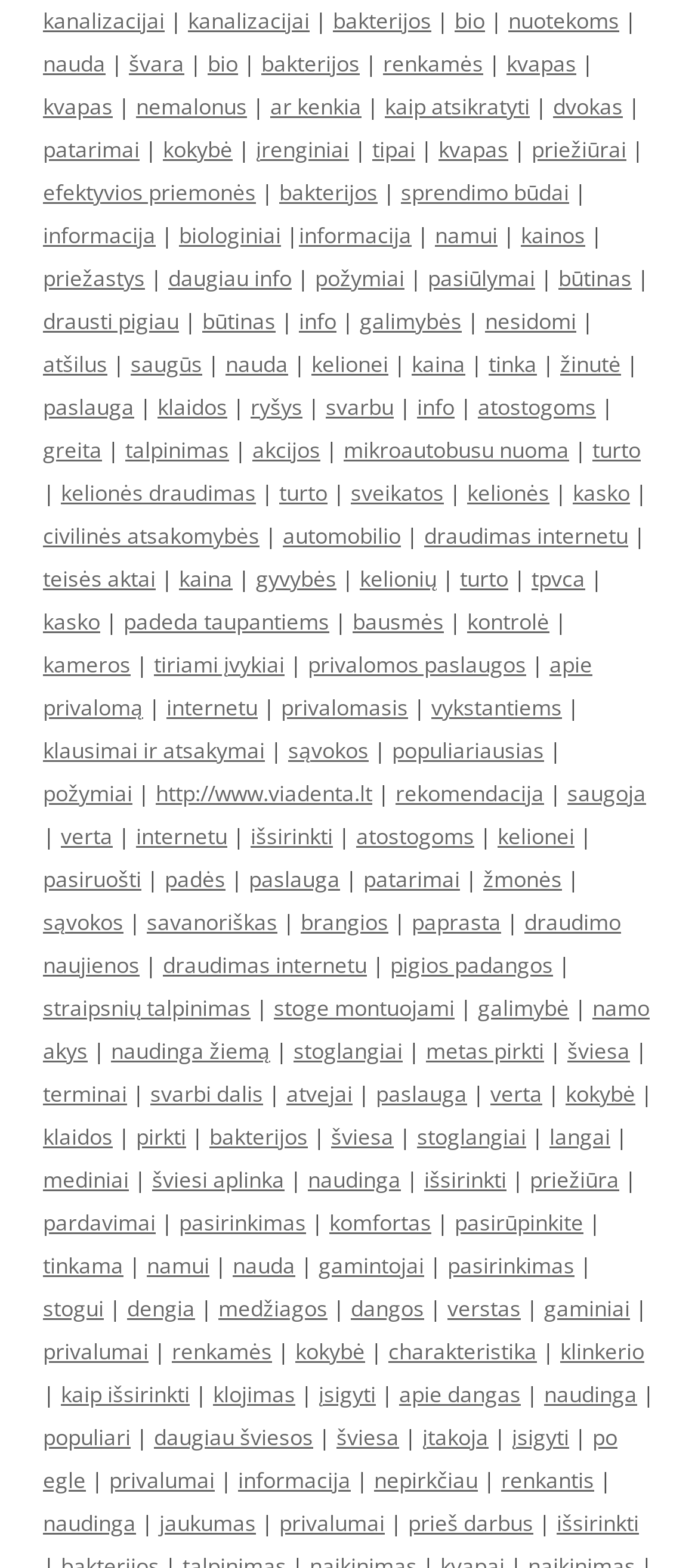Identify the bounding box of the UI element described as follows: "klausimai ir atsakymai". Provide the coordinates as four float numbers in the range of 0 to 1 [left, top, right, bottom].

[0.062, 0.469, 0.379, 0.488]